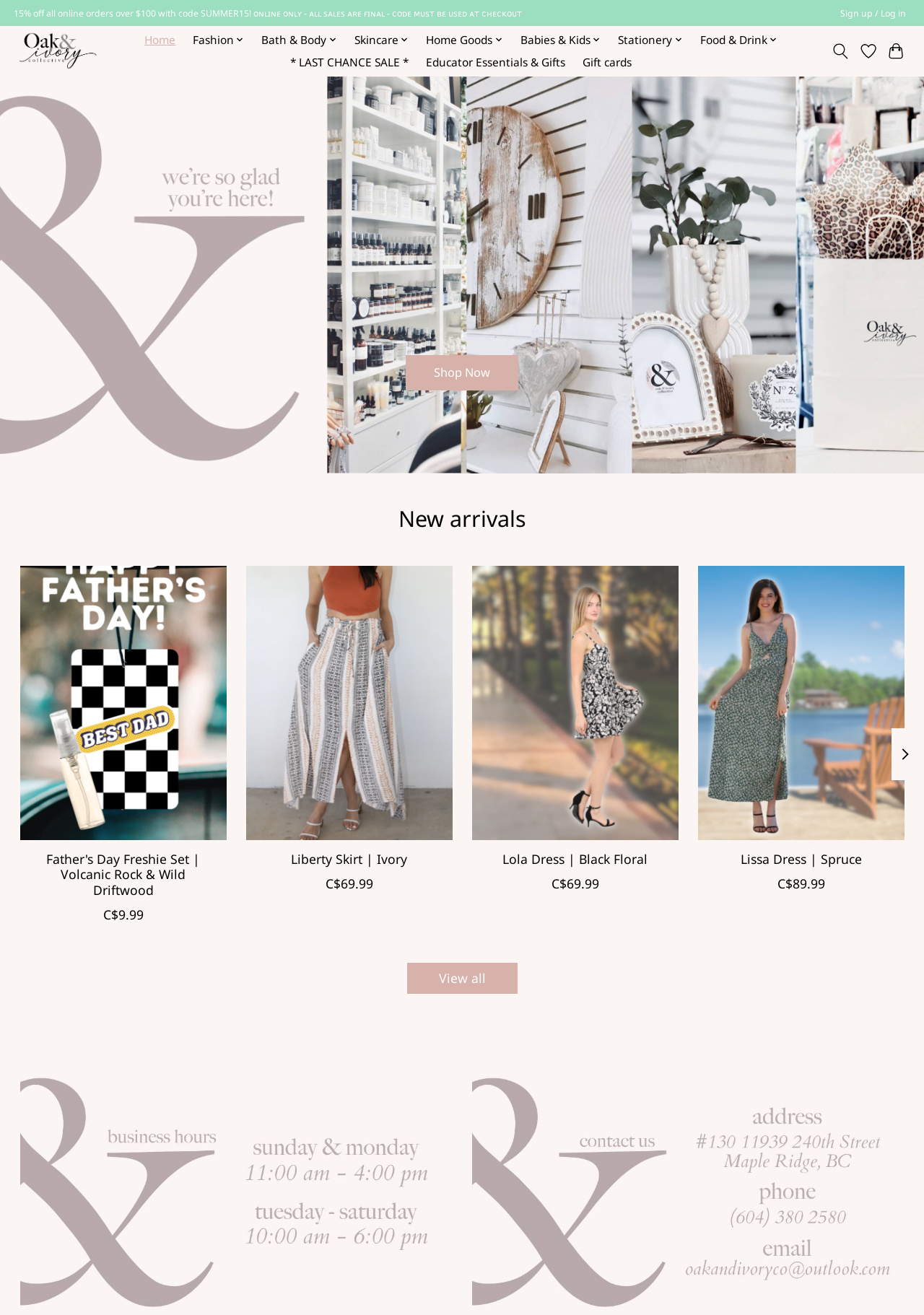Please answer the following query using a single word or phrase: 
How many products are displayed in the hero slideshow?

Not specified